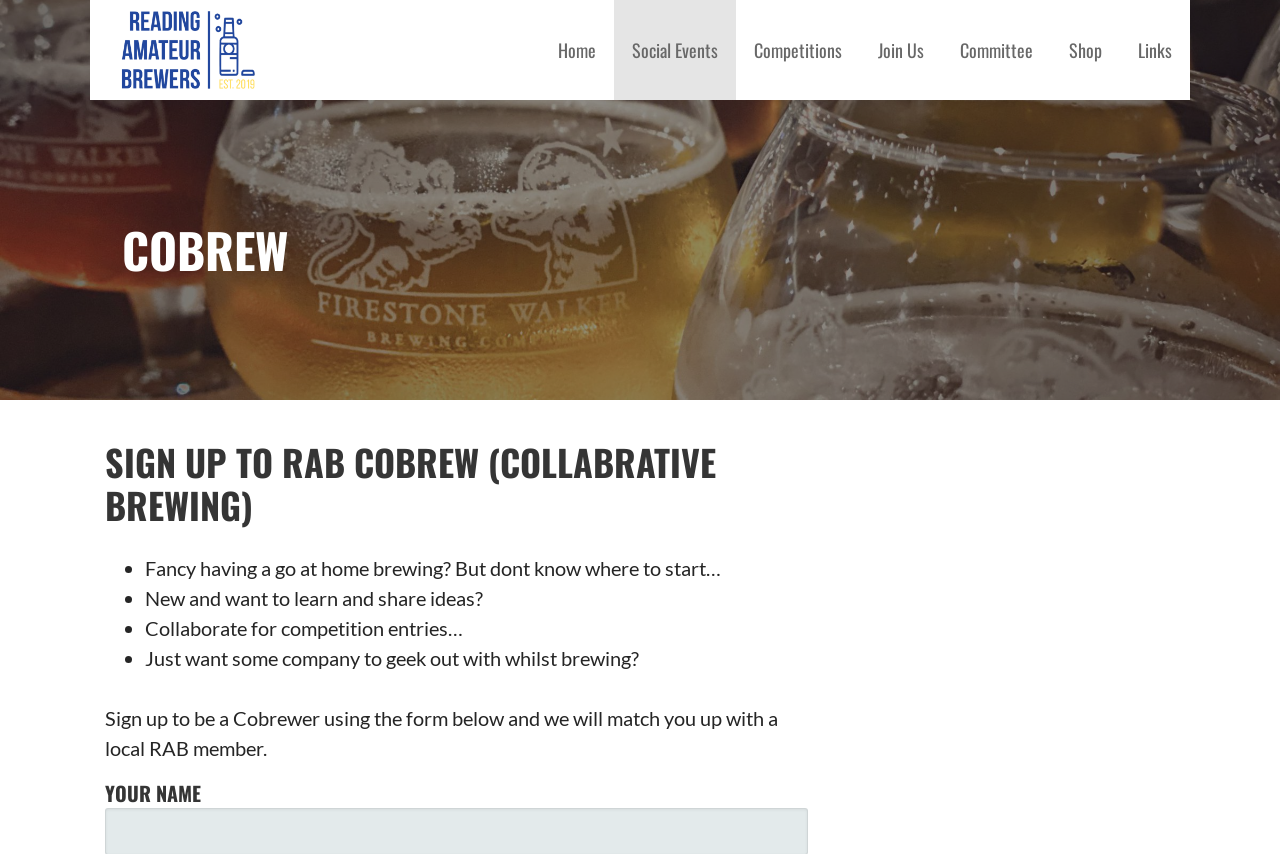What is the benefit of joining Cobrew for new brewers?
Based on the screenshot, give a detailed explanation to answer the question.

The benefit of joining Cobrew for new brewers can be understood from the list marker and static text 'New and want to learn and share ideas?', which suggests that Cobrew provides a platform for new brewers to learn from others and share their own ideas.